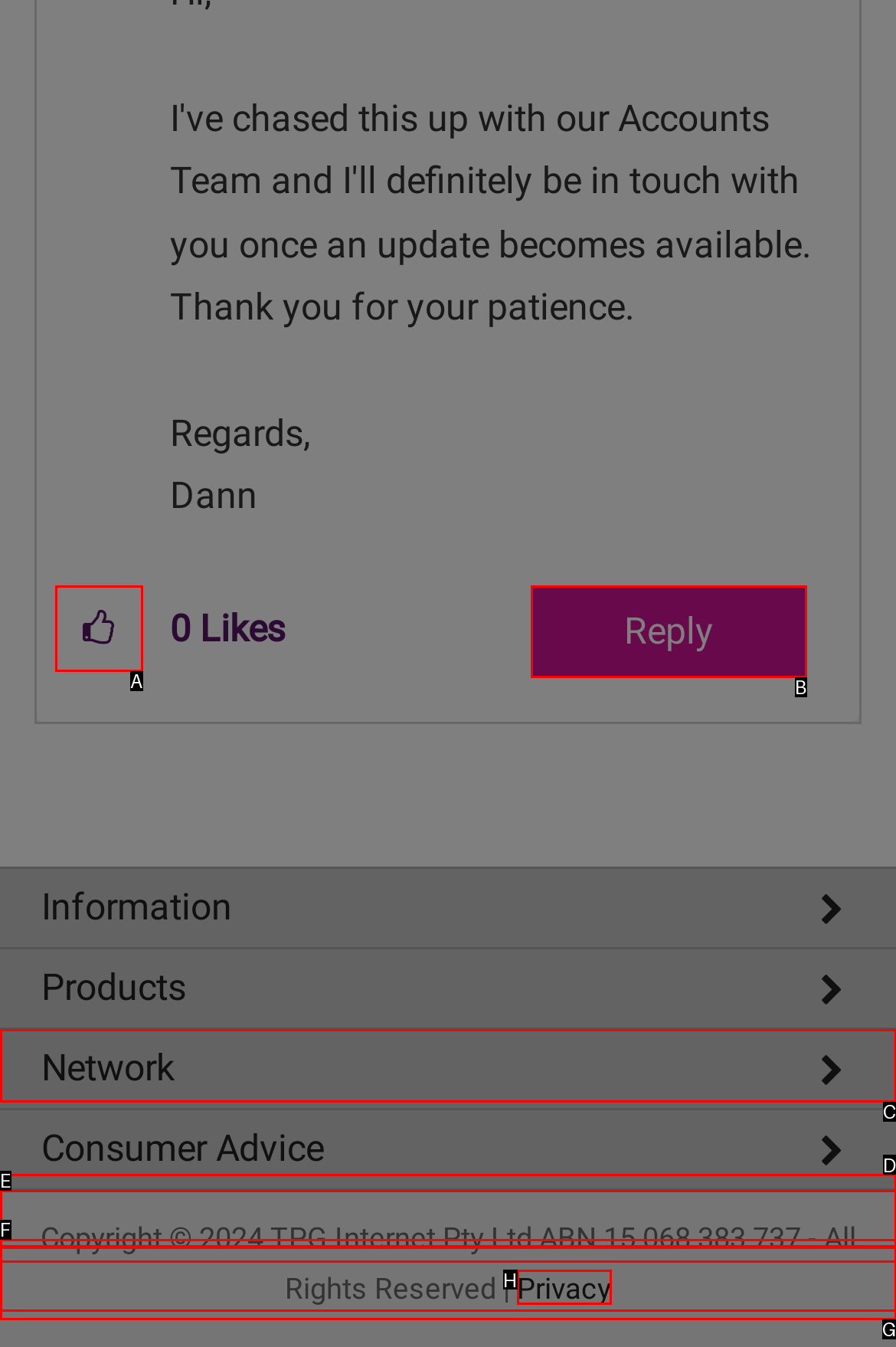Identify which lettered option completes the task: View NBN plans. Provide the letter of the correct choice.

C